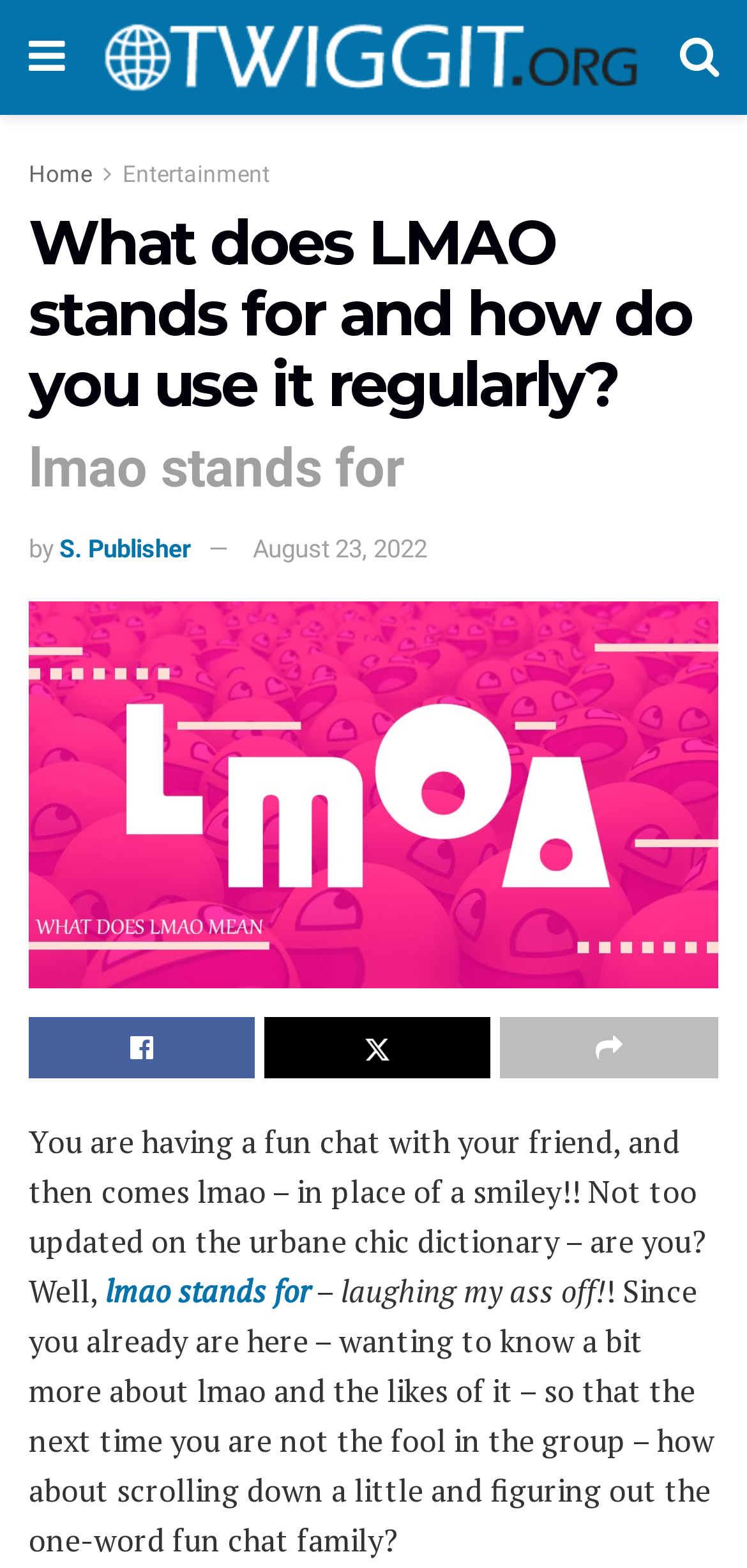Please identify the bounding box coordinates for the region that you need to click to follow this instruction: "Check the publication date".

[0.338, 0.341, 0.572, 0.359]